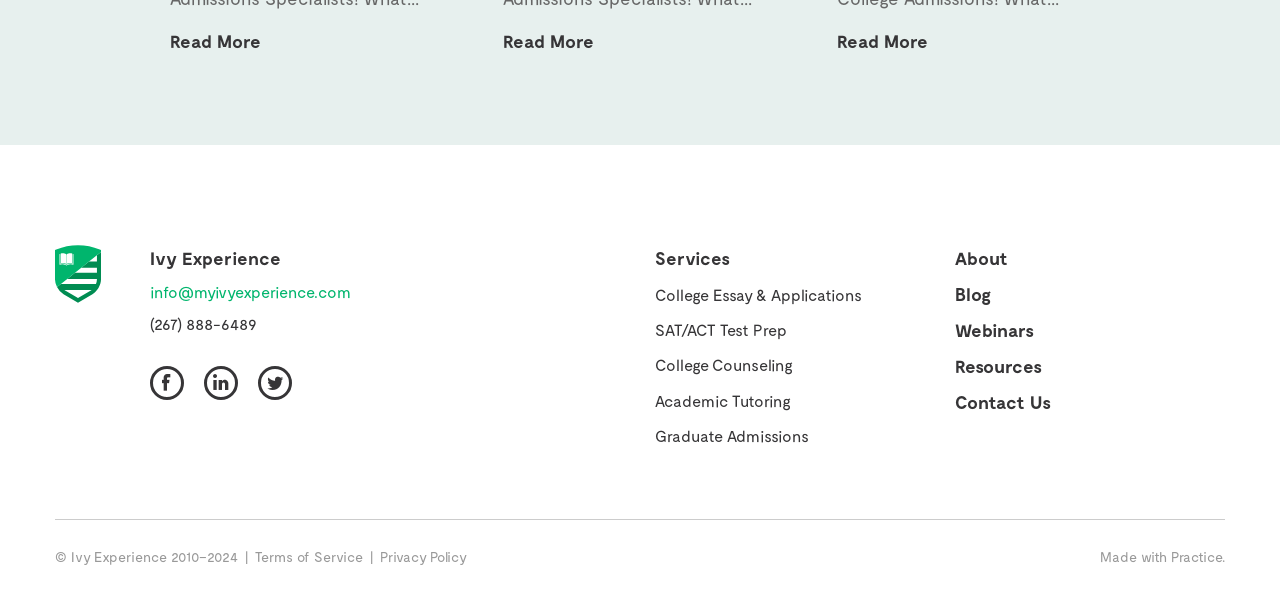Locate the bounding box coordinates of the area to click to fulfill this instruction: "Check Privacy Policy". The bounding box should be presented as four float numbers between 0 and 1, in the order [left, top, right, bottom].

[0.297, 0.912, 0.365, 0.94]